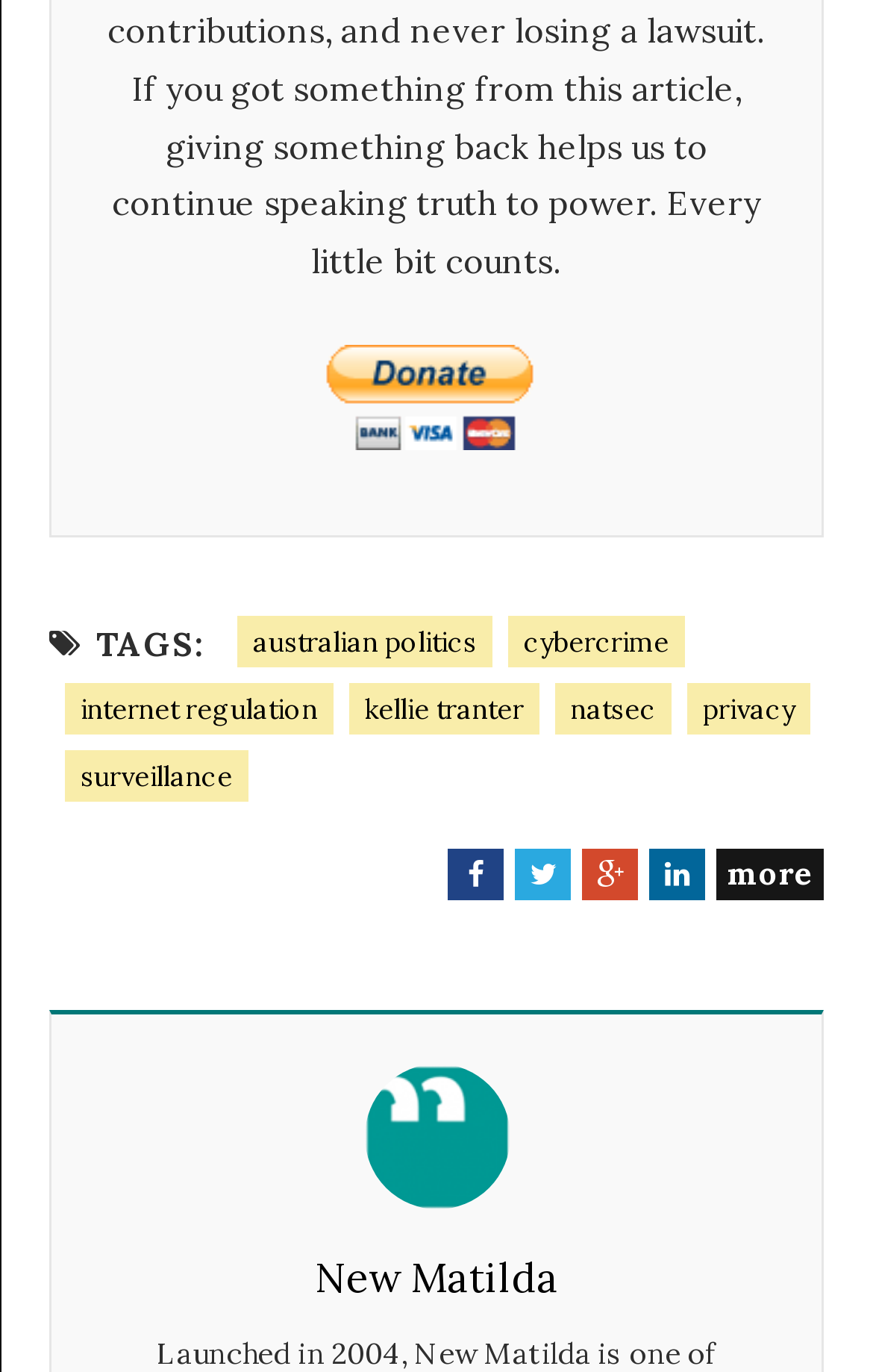What is the name of the online payment method?
Use the screenshot to answer the question with a single word or phrase.

PayPal